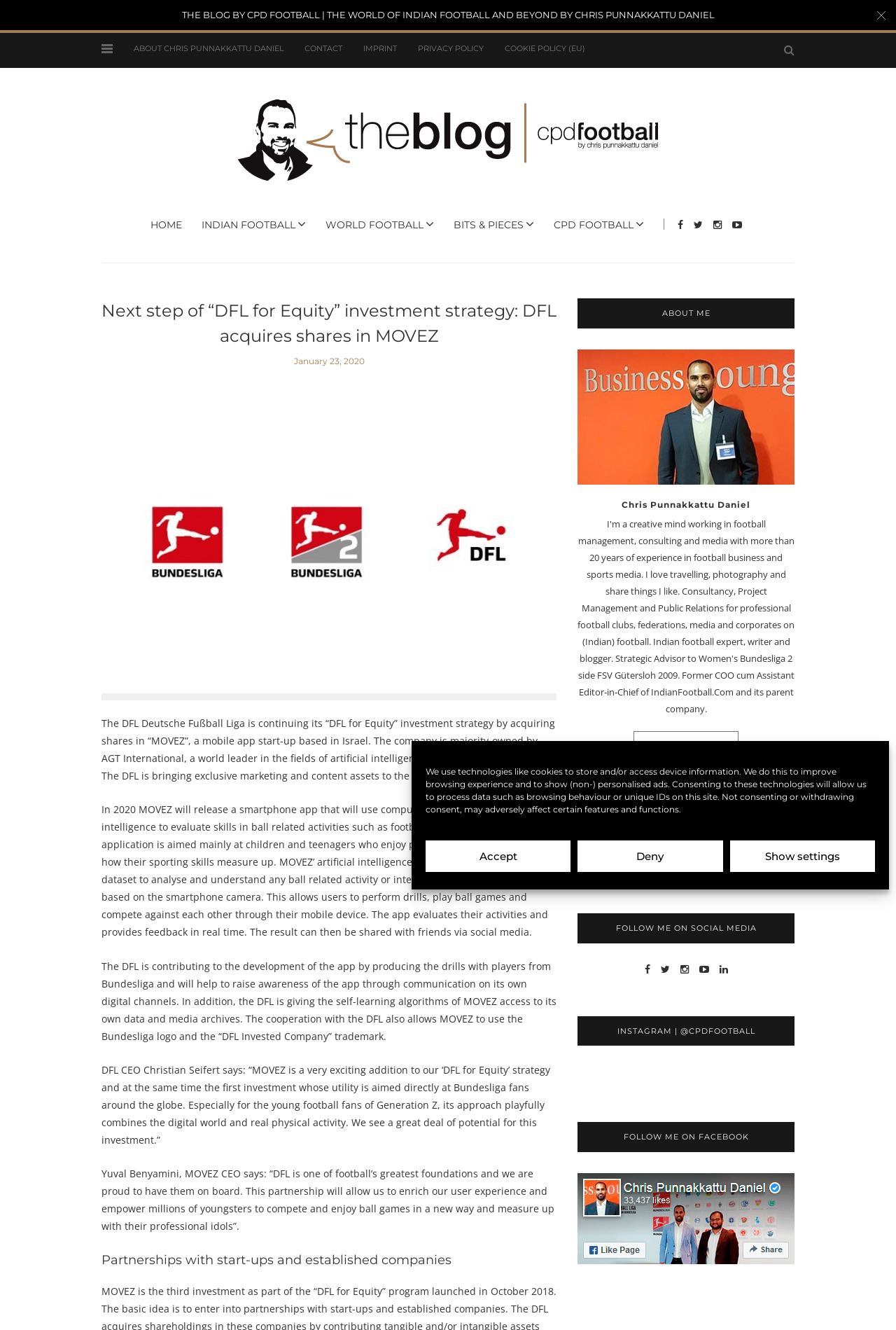What is the name of the mobile app start-up based in Israel?
Please look at the screenshot and answer in one word or a short phrase.

MOVEZ